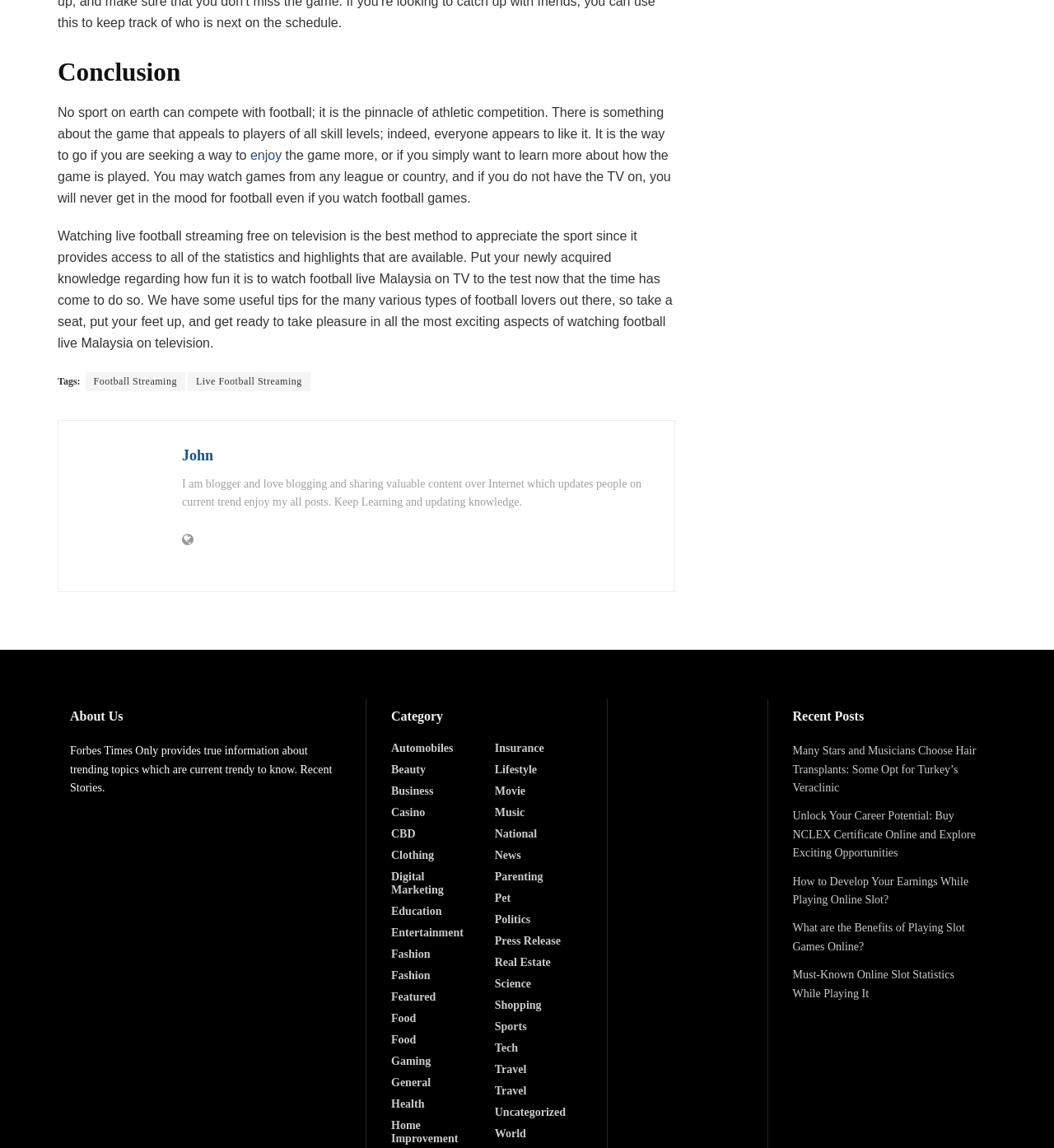What is the name of the blogger?
Respond to the question with a well-detailed and thorough answer.

By looking at the heading 'John' and the text 'I am blogger and love blogging and sharing valuable content over Internet which updates people on current trend enjoy my all posts.', I can determine that the name of the blogger is John.